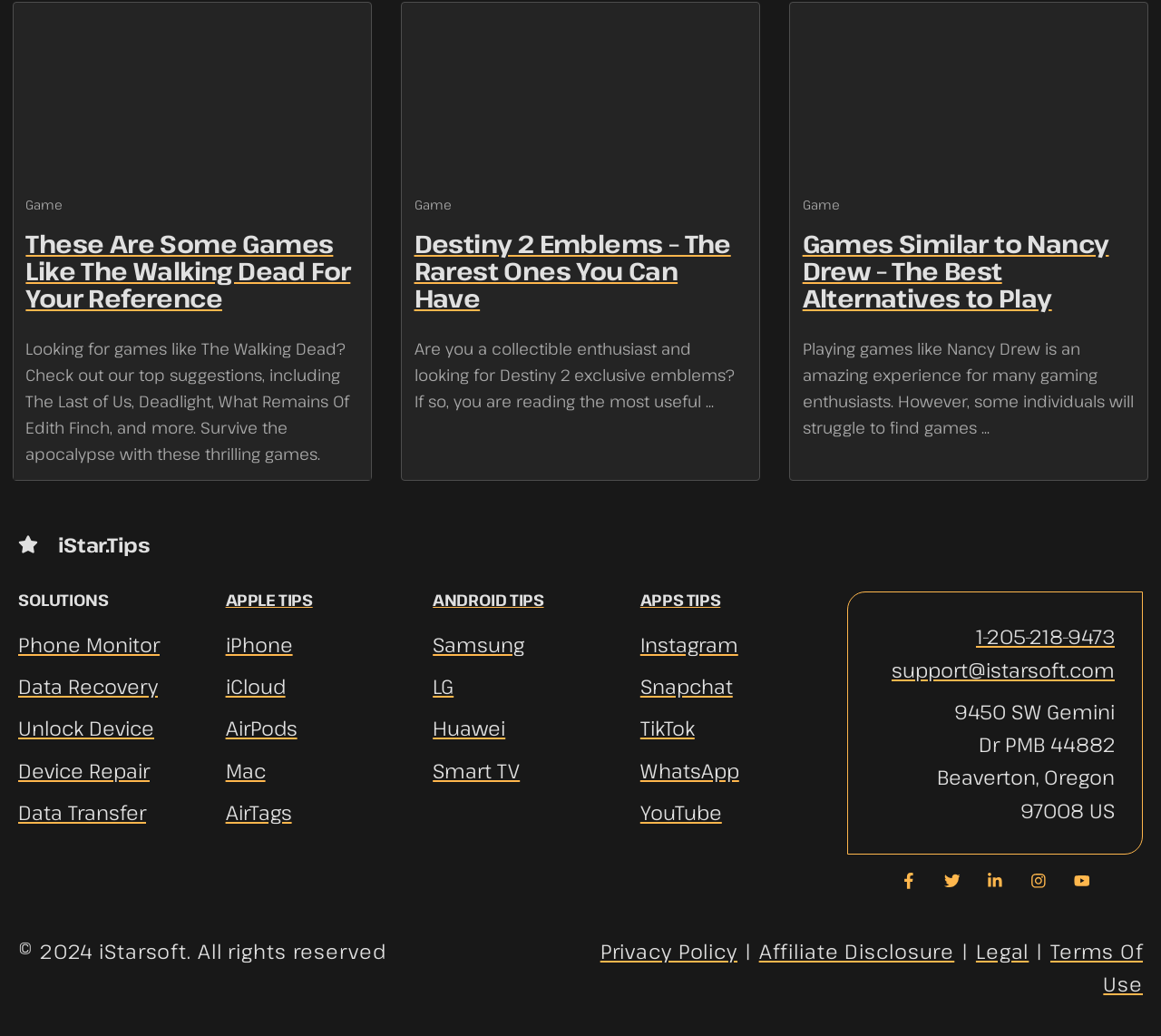Please predict the bounding box coordinates (top-left x, top-left y, bottom-right x, bottom-right y) for the UI element in the screenshot that fits the description: Terms of Use

[0.905, 0.904, 0.984, 0.962]